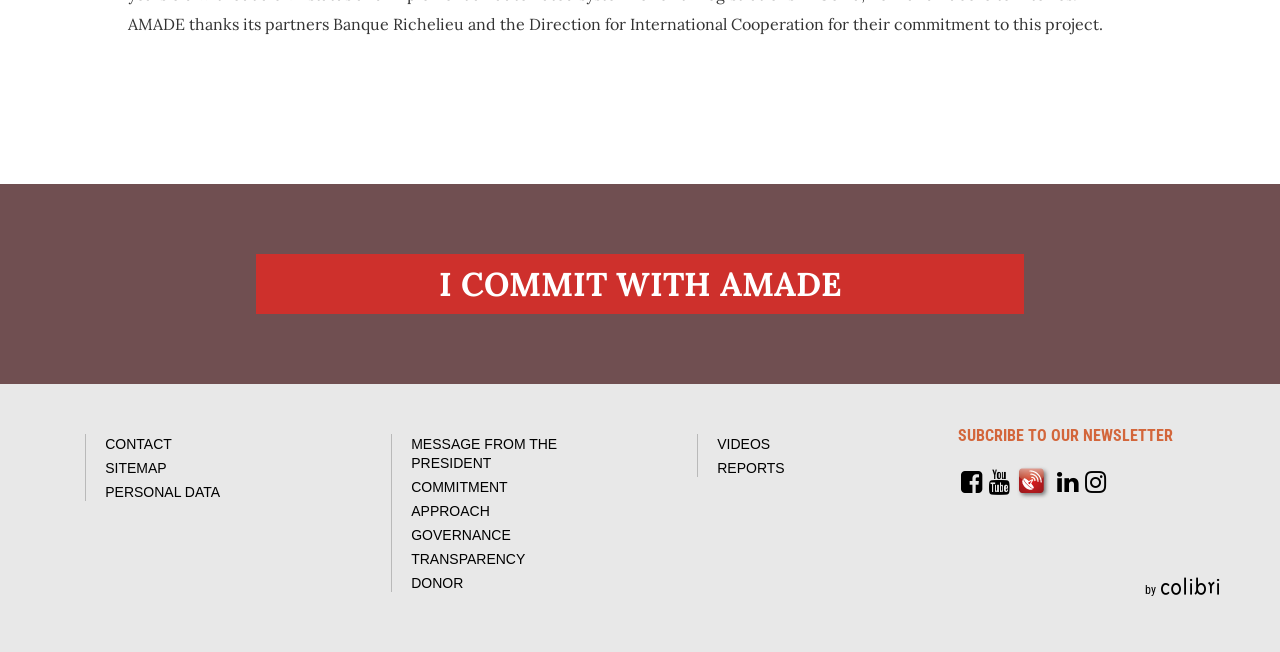Can you find the bounding box coordinates for the element to click on to achieve the instruction: "Enter email address"?

[0.375, 0.495, 0.937, 0.559]